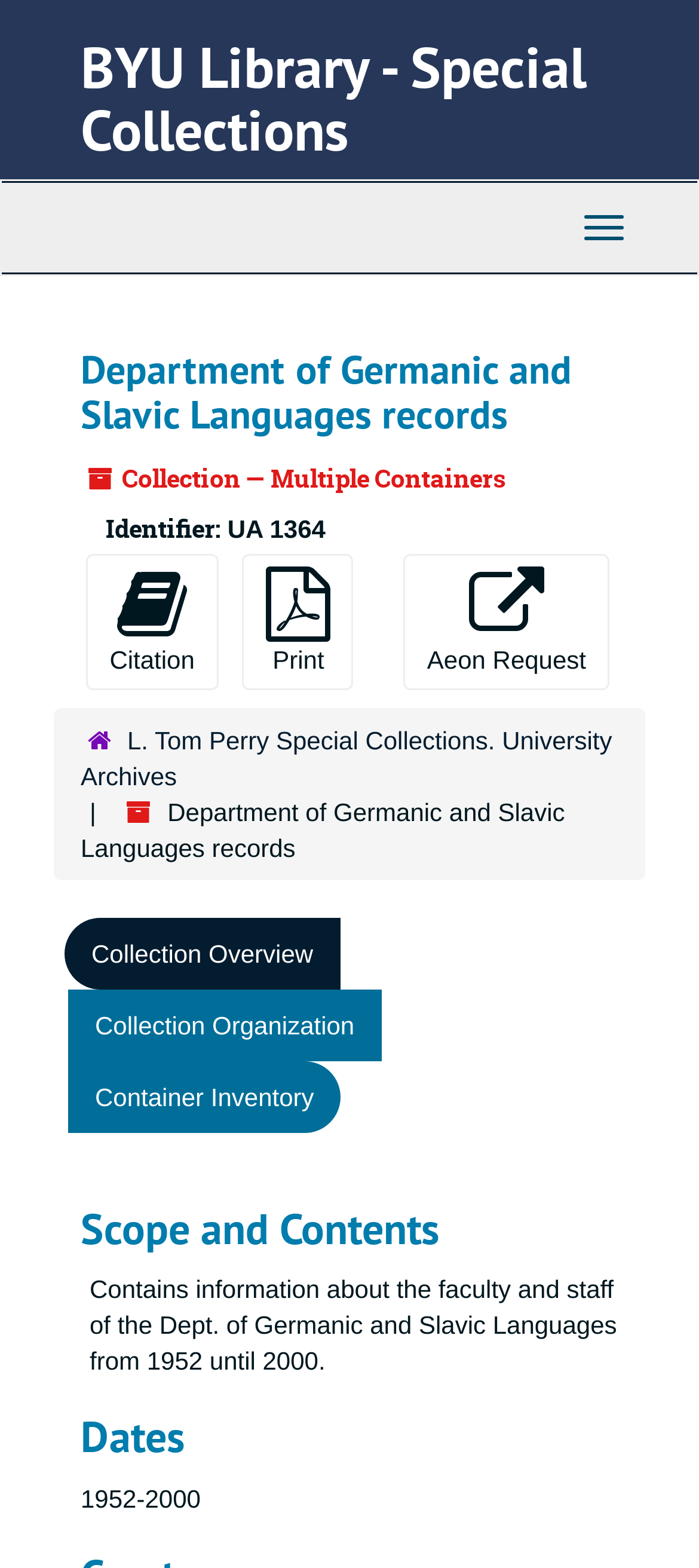Please determine the bounding box coordinates of the area that needs to be clicked to complete this task: 'Click the Toggle Navigation button'. The coordinates must be four float numbers between 0 and 1, formatted as [left, top, right, bottom].

[0.808, 0.126, 0.921, 0.165]